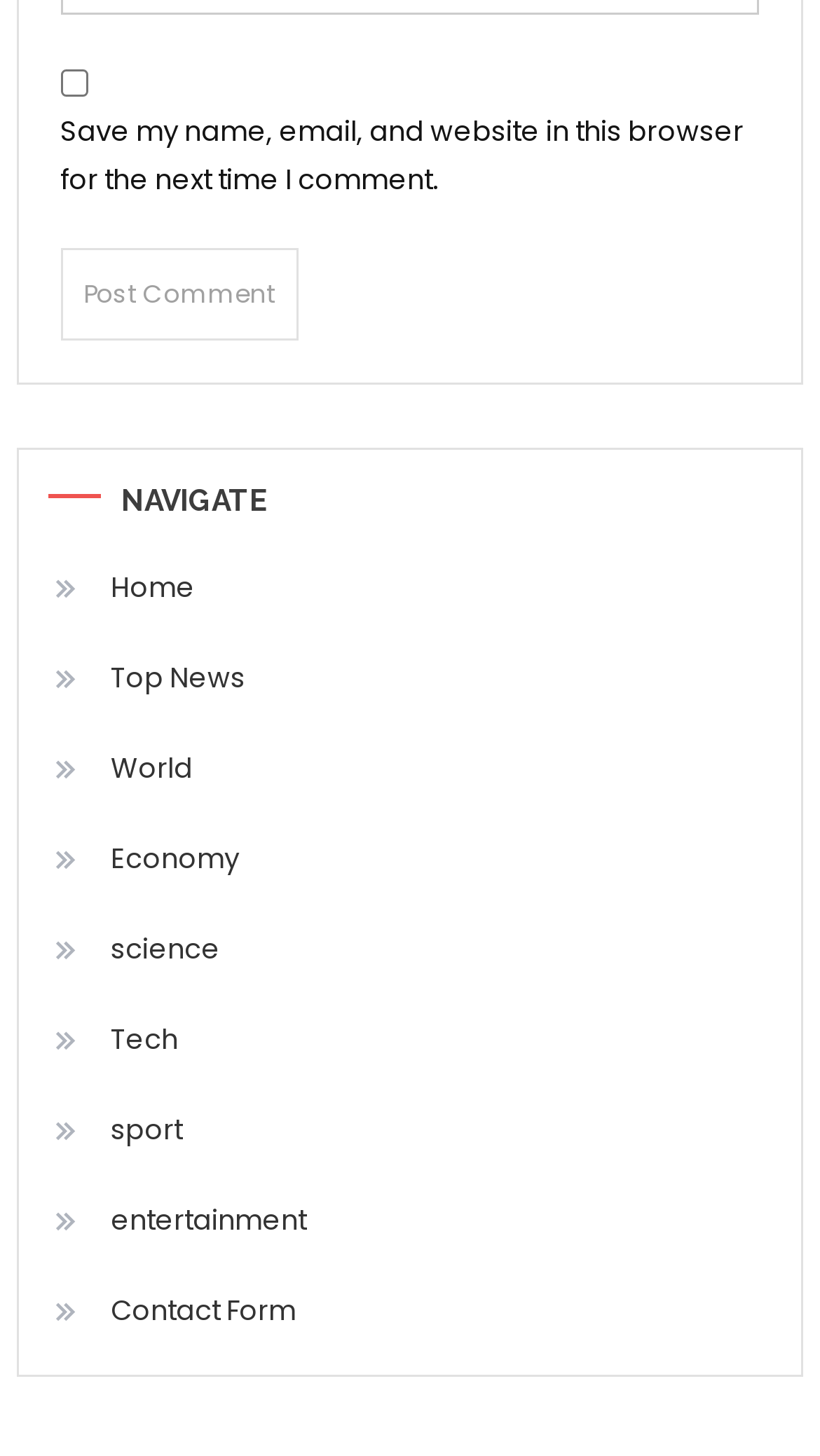Can you find the bounding box coordinates for the element to click on to achieve the instruction: "Read Top News"?

[0.058, 0.443, 0.299, 0.489]